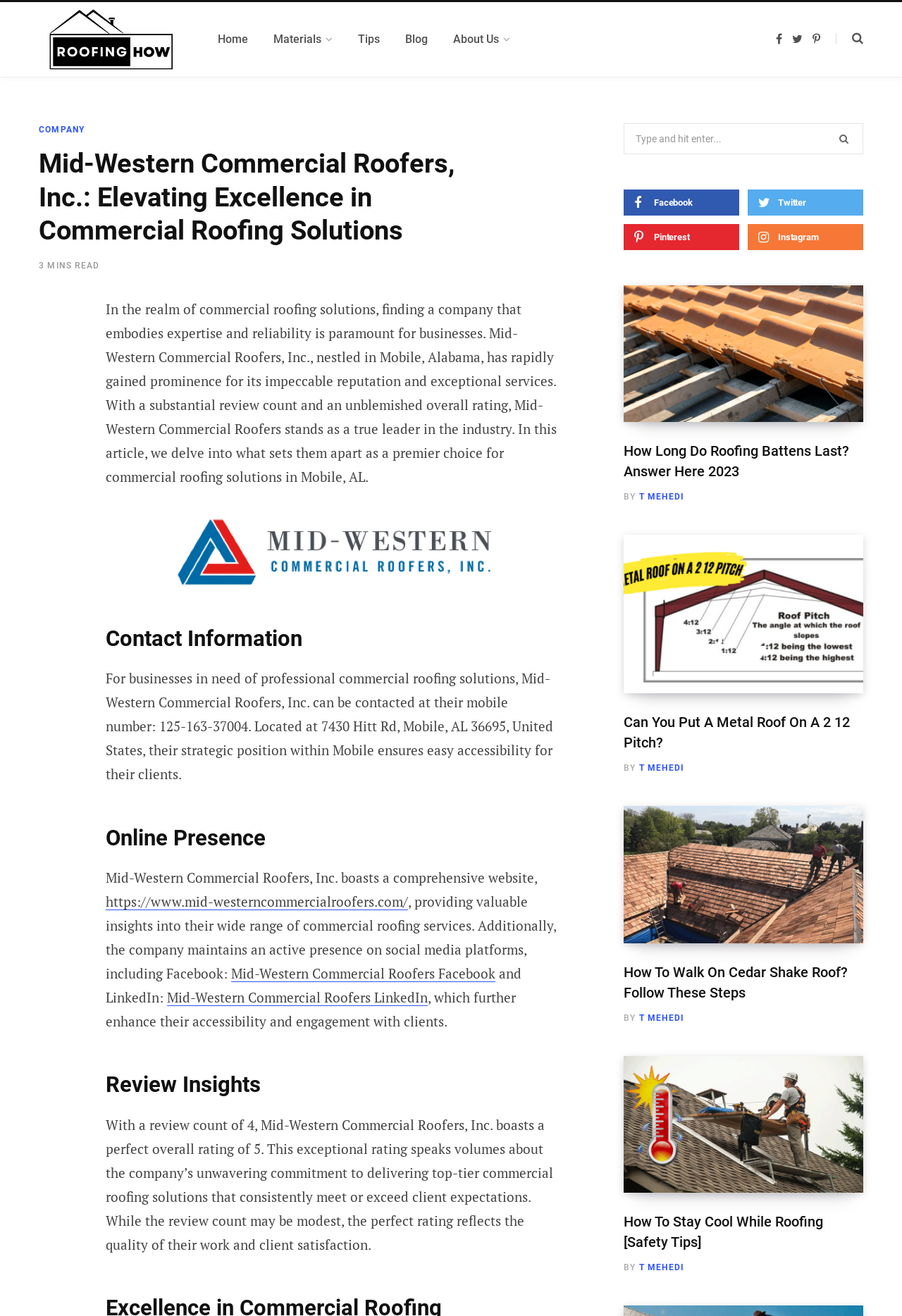Describe all the key features of the webpage in detail.

The webpage is about Mid-Western Commercial Roofers, Inc., a company that provides commercial roofing solutions. At the top, there is a navigation menu with links to "Home", "Materials", "Tips", "Blog", and "About Us". Below the navigation menu, there is a header section with the company's name and a brief description. 

To the right of the header section, there are social media links to Facebook, Twitter, Pinterest, and other platforms. Below the header section, there is a section with a heading "Contact Information" that provides the company's phone number and address. 

Next to the contact information section, there is a section with a heading "Online Presence" that mentions the company's website and social media presence. Below this section, there is a section with a heading "Review Insights" that discusses the company's review count and overall rating.

On the right side of the page, there is a search bar and a section with links to various social media platforms. Below this section, there are four articles with headings, images, and links to read more. The articles are about roofing-related topics, such as the lifespan of roofing battens, installing metal roofs on low-pitch roofs, walking on cedar shake roofs, and staying cool while roofing.

Throughout the page, there are several images, including the company's logo, social media icons, and images related to the articles. The overall layout is organized, with clear headings and concise text that provides information about the company and its services.